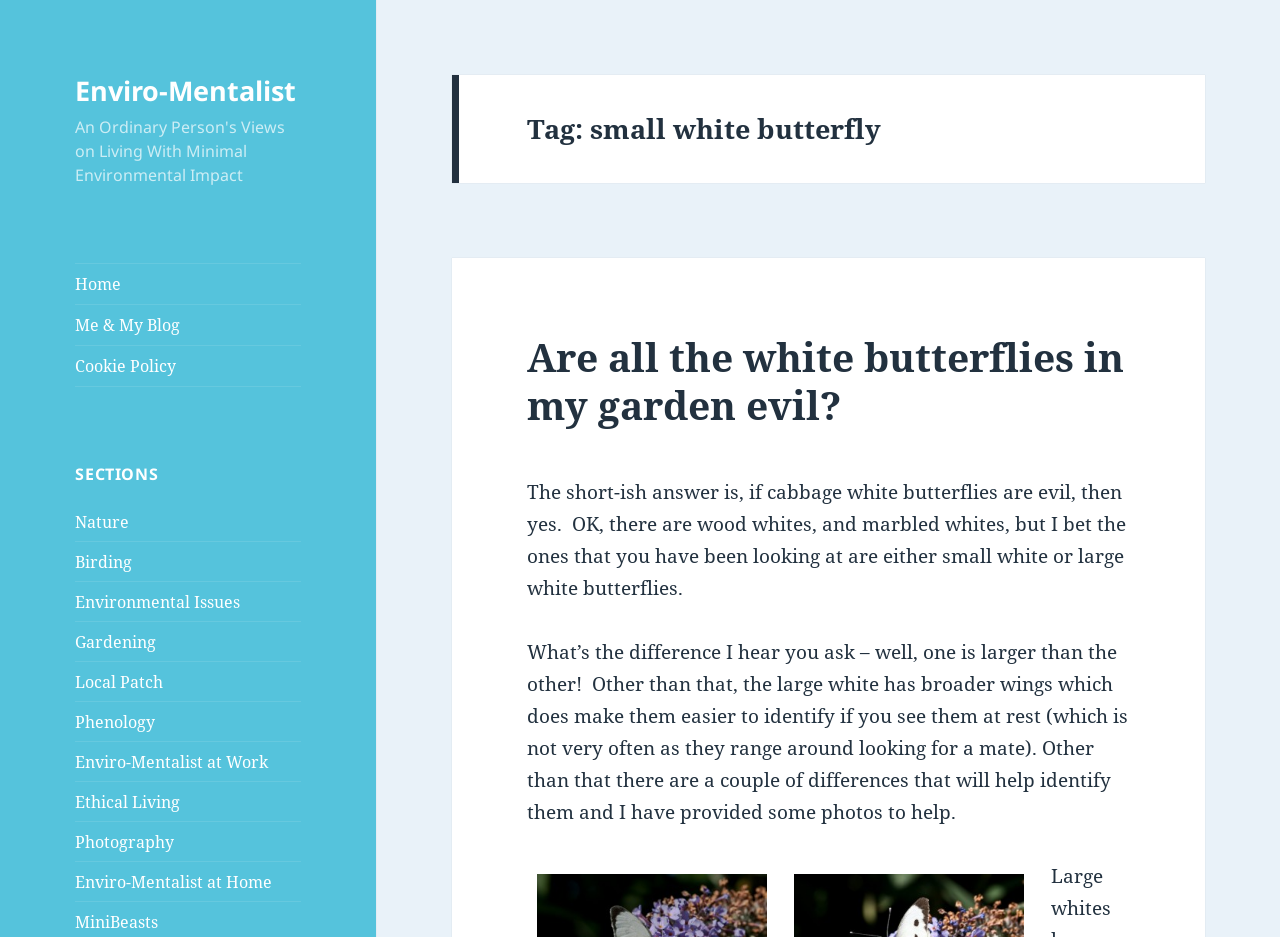Using the information in the image, give a comprehensive answer to the question: 
What is the title of the blog post?

I determined the title of the blog post by looking at the heading elements on the webpage. I found a heading element with the text 'Are all the white butterflies in my garden evil?', which suggests that this is the title of the blog post.